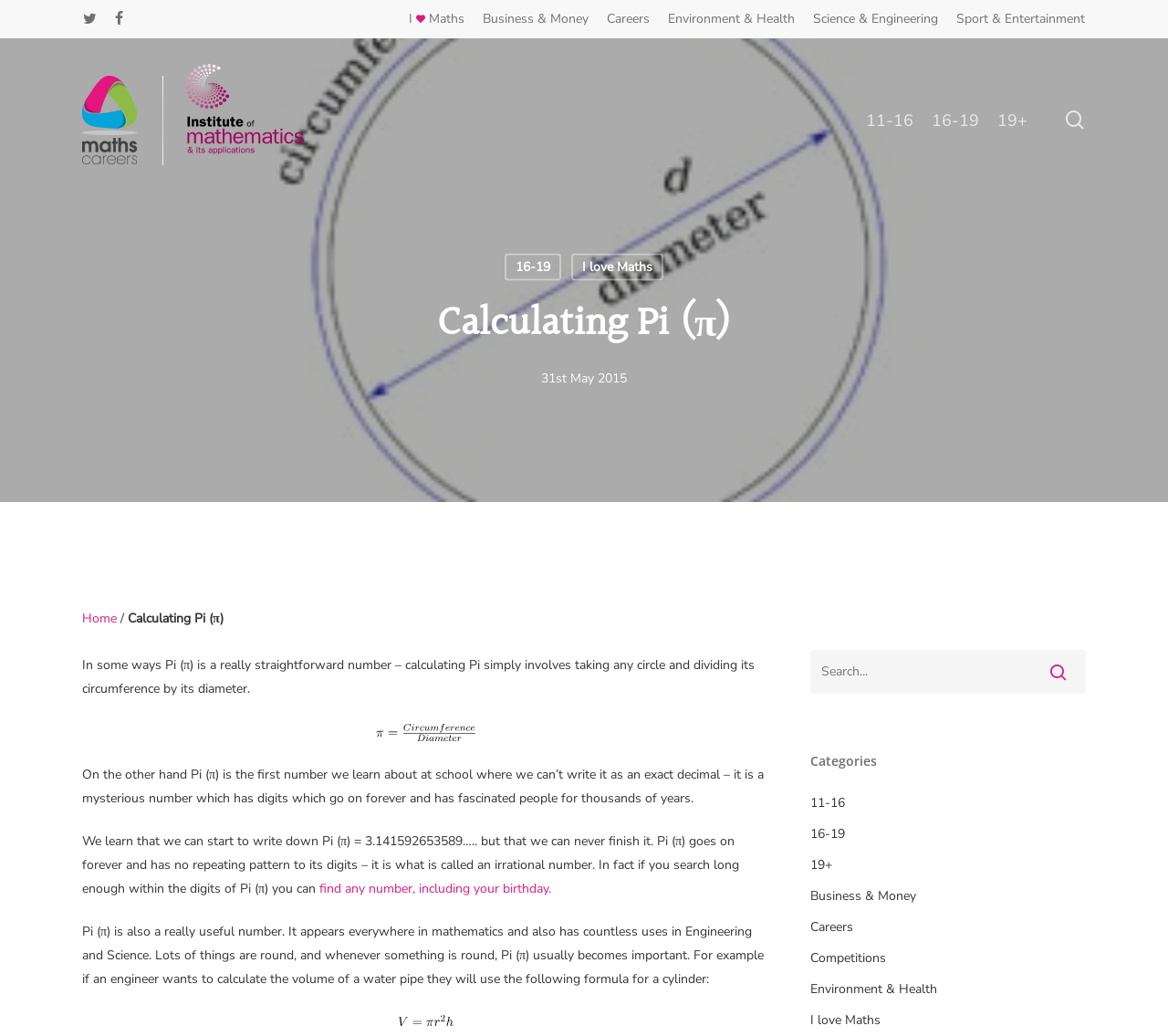Identify the bounding box coordinates of the clickable region to carry out the given instruction: "Search for something".

[0.07, 0.163, 0.93, 0.23]